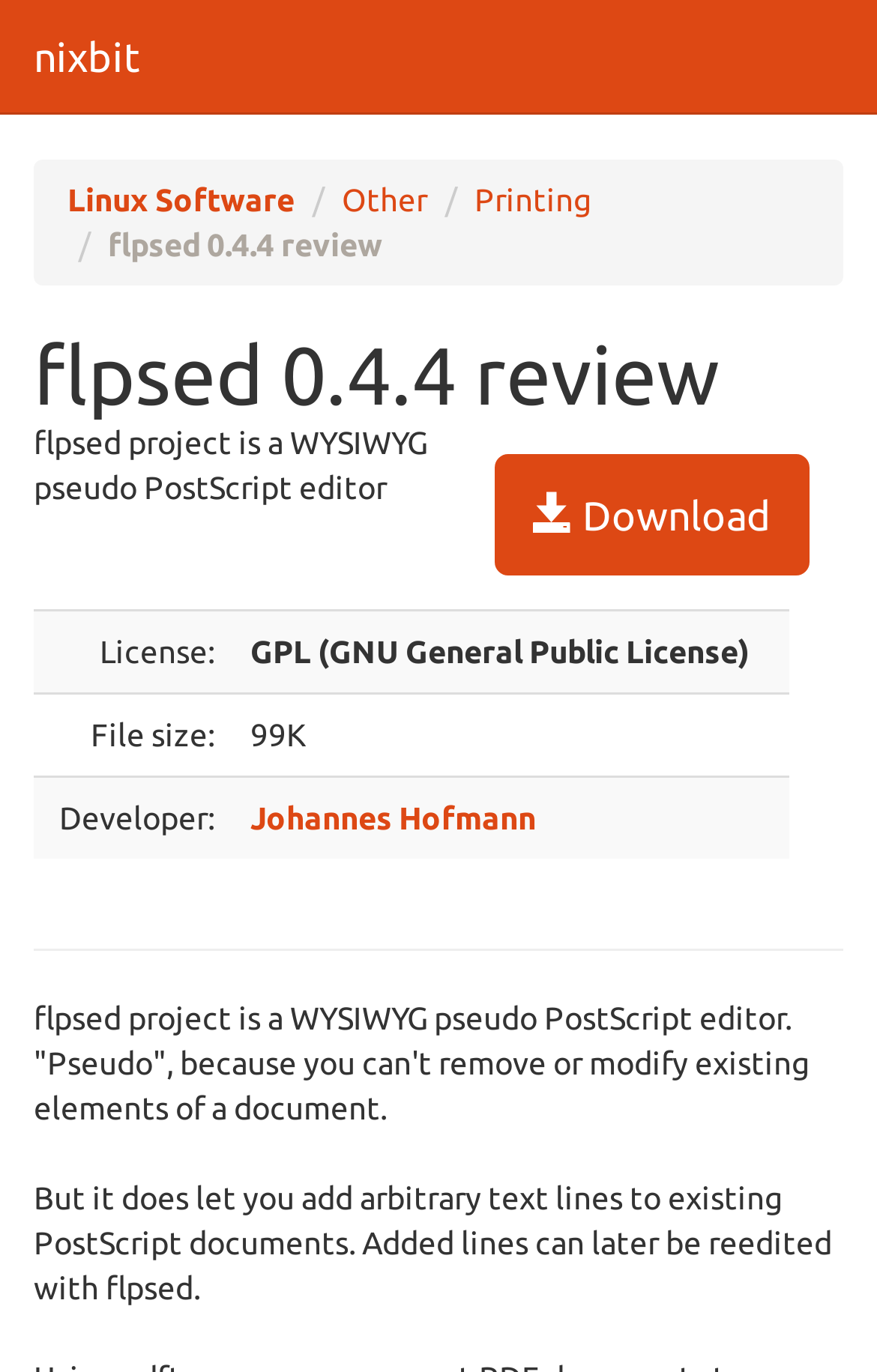Who is the developer of flpsed 0.4.4?
Provide a thorough and detailed answer to the question.

I found the answer by looking at the table with details about flpsed 0.4.4, where it says 'Developer:' and the corresponding value is 'Johannes Hofmann', which is also a link.